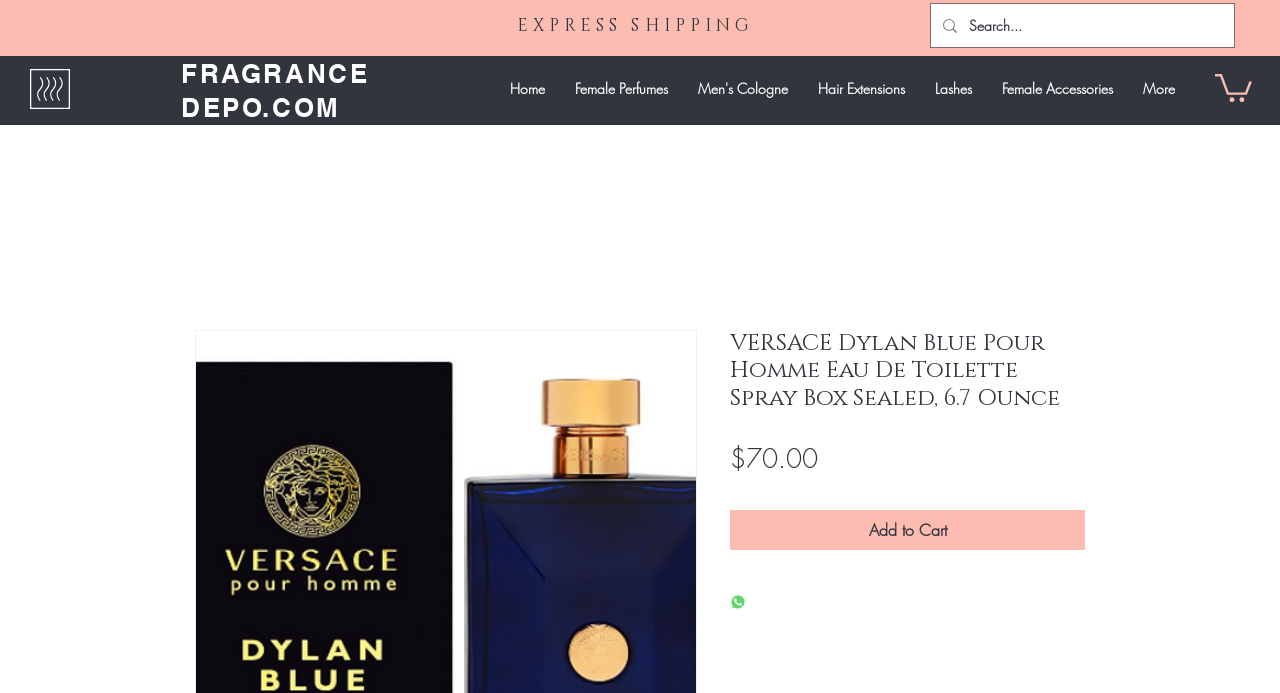Give a concise answer using one word or a phrase to the following question:
What is the function of the button with the WhatsApp icon?

Share on WhatsApp